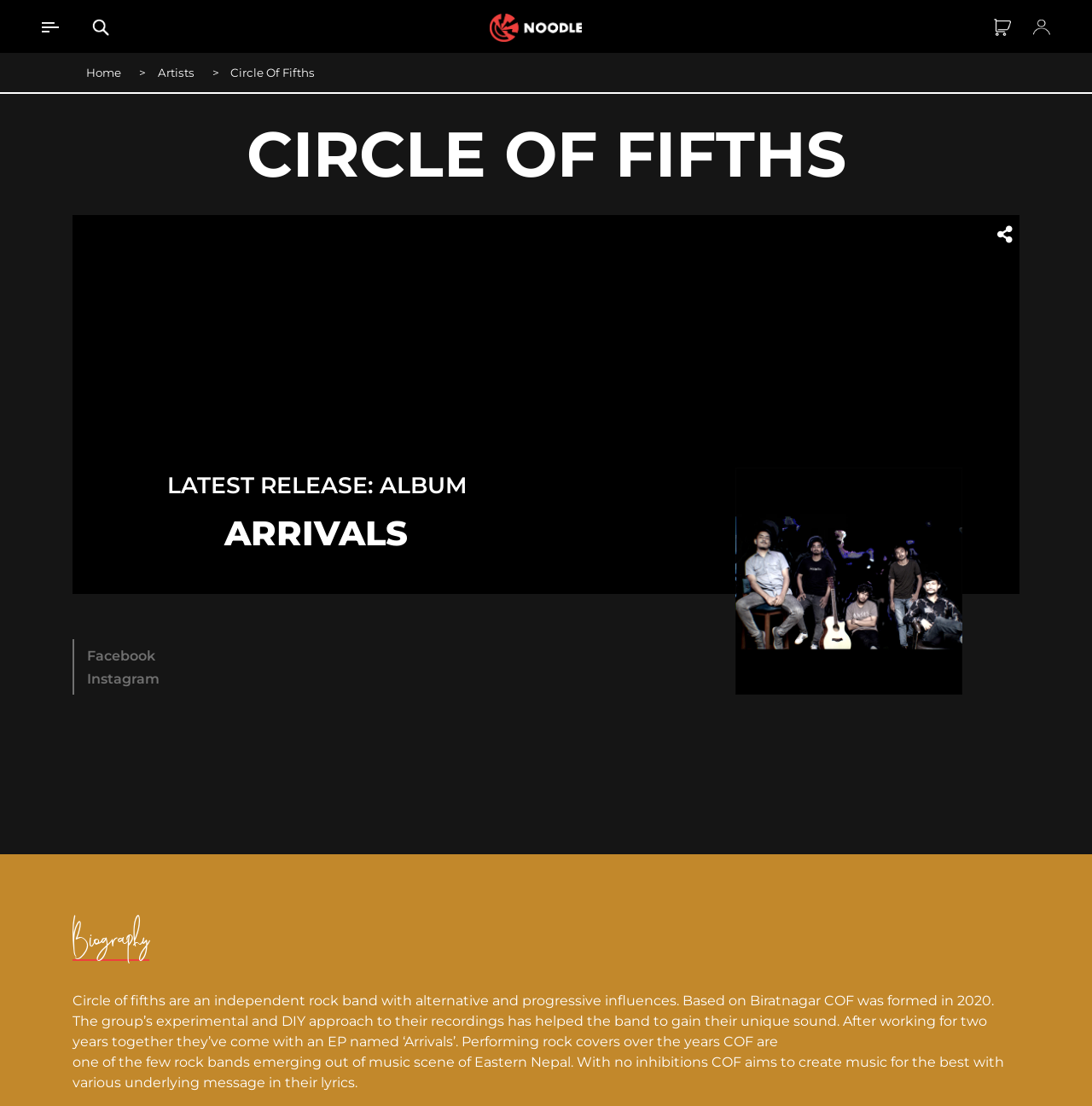Use a single word or phrase to answer the question:
What is the name of the EP released by the band?

Arrivals